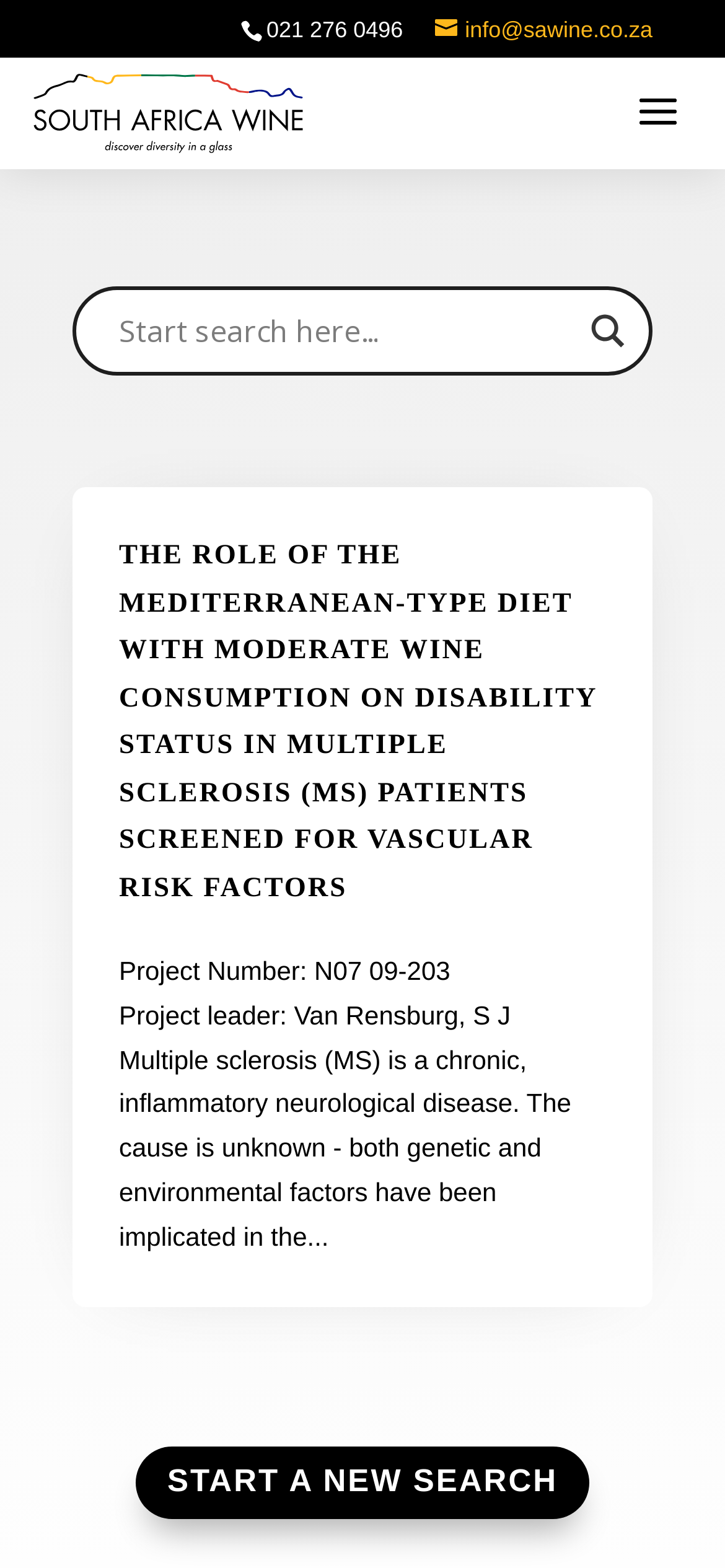Write an elaborate caption that captures the essence of the webpage.

The webpage is about Susan Janse van Rensburg, specifically her research on wine in South Africa. At the top, there is a contact section with a phone number "021 276 0496" and an email address "info@sawine.co.za". Next to the contact information, there is a link to the "South Africa Wine Research Library" with an accompanying image.

Below the contact section, there is a search form with a search input box and a search magnifier button. The search form is positioned near the top center of the page.

The main content of the page is an article about a research project titled "THE ROLE OF THE MEDITERRANEAN-TYPE DIET WITH MODERATE WINE CONSUMPTION ON DISABILITY STATUS IN MULTIPLE SCLEROSIS (MS) PATIENTS SCREENED FOR VASCULAR RISK FACTORS". The article has a heading with a link to the project title, followed by details such as the project number, project leader, and a brief description of the project. The project description is a multi-line text that explains the background of multiple sclerosis and its potential causes.

At the bottom of the page, there is a link to "START A NEW SEARCH".